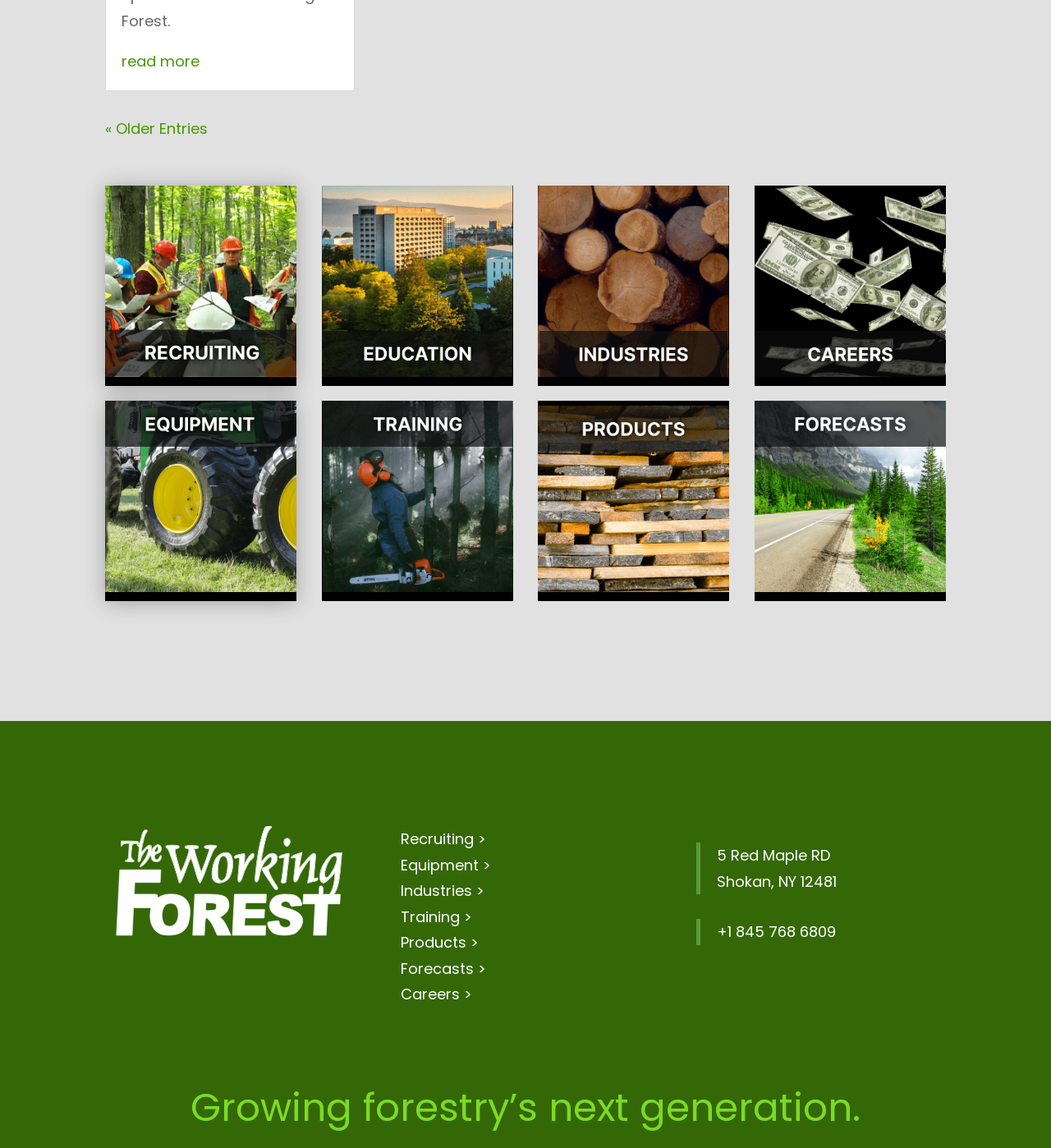Identify the bounding box coordinates for the element that needs to be clicked to fulfill this instruction: "go to older entries". Provide the coordinates in the format of four float numbers between 0 and 1: [left, top, right, bottom].

[0.1, 0.103, 0.198, 0.121]